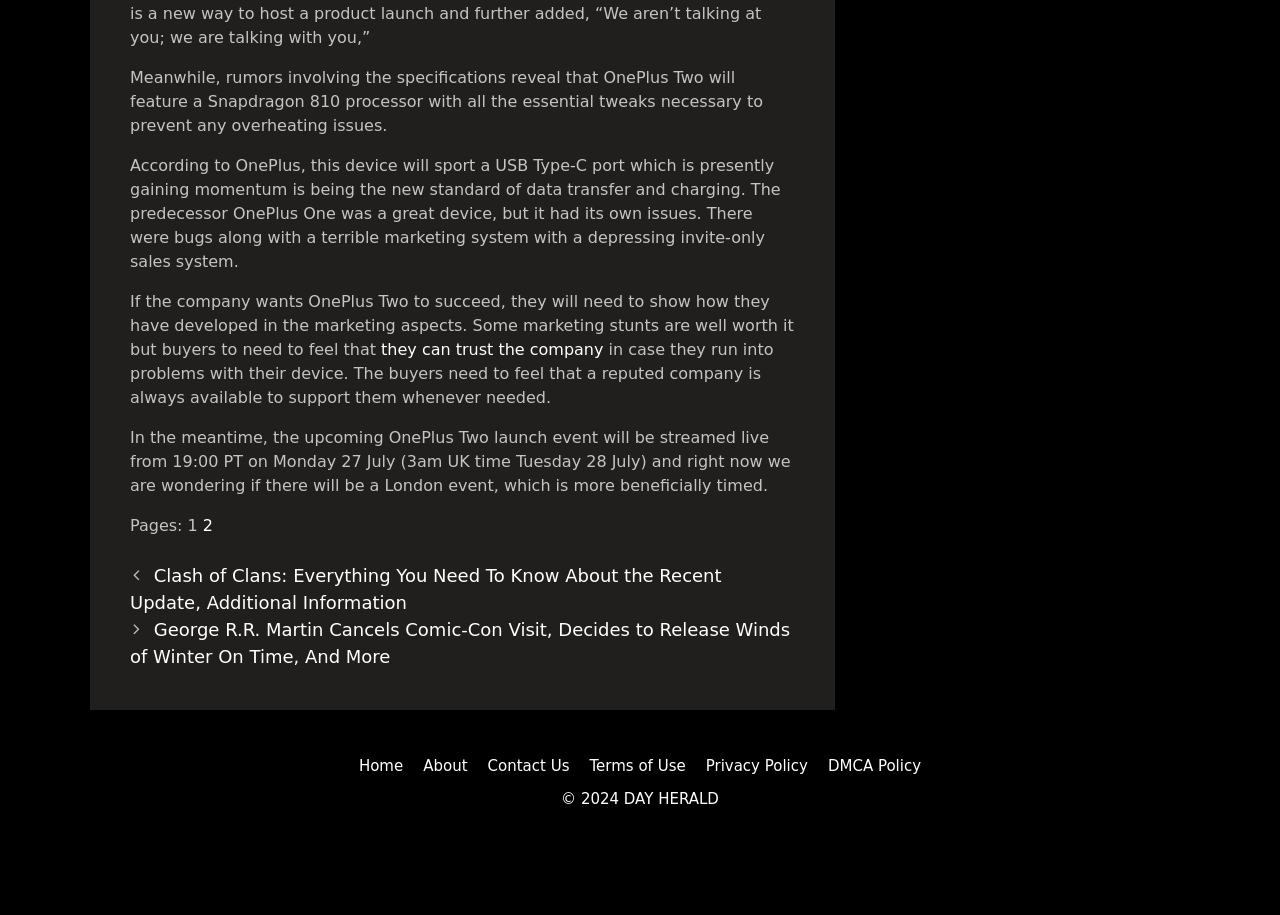Provide the bounding box coordinates of the HTML element described by the text: "About". The coordinates should be in the format [left, top, right, bottom] with values between 0 and 1.

[0.331, 0.827, 0.365, 0.847]